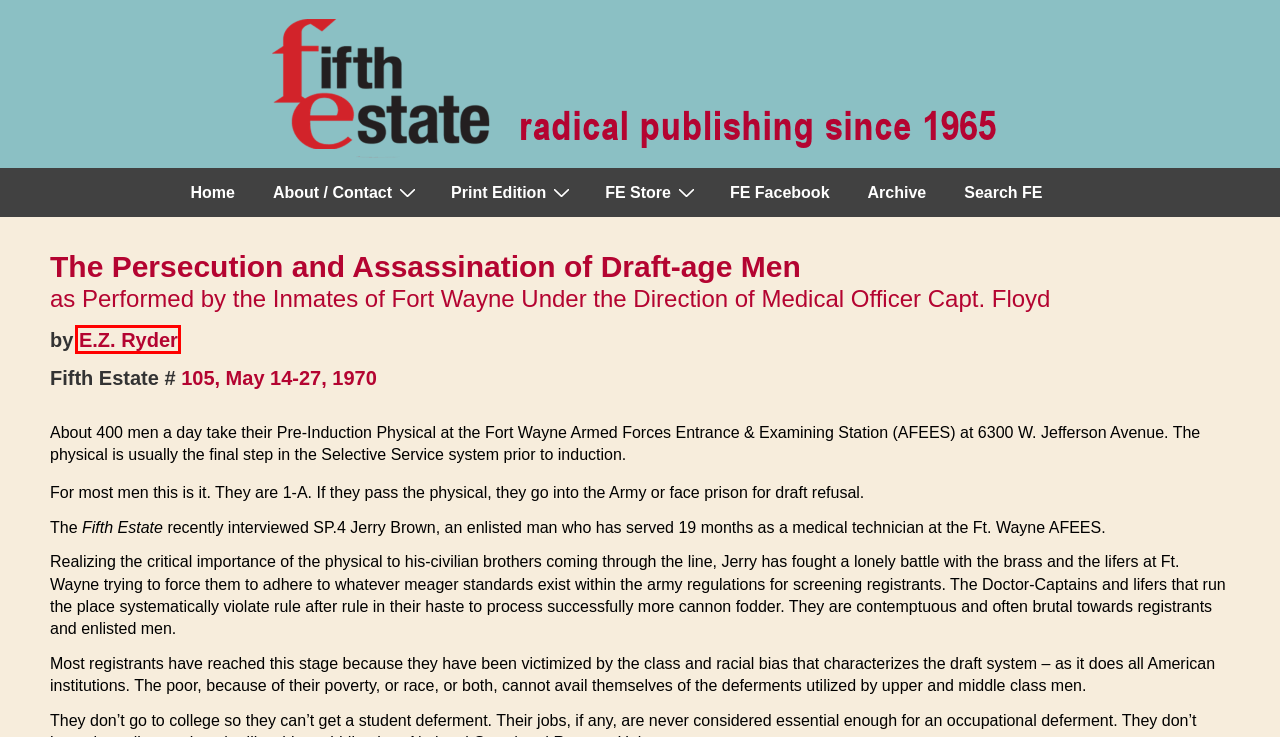Check out the screenshot of a webpage with a red rectangle bounding box. Select the best fitting webpage description that aligns with the new webpage after clicking the element inside the bounding box. Here are the candidates:
A. About us -
B. Books Archives -
C. Current issue -
D. E.Z. Ryder Archives -
E. FE Store -
F. Special Offers - Fifth Estate Online Store
G. Fifth Estate - Radical publishing since 1965
H. Issue 105, May 14-27, 1970 - Fifth Estate Magazine

D